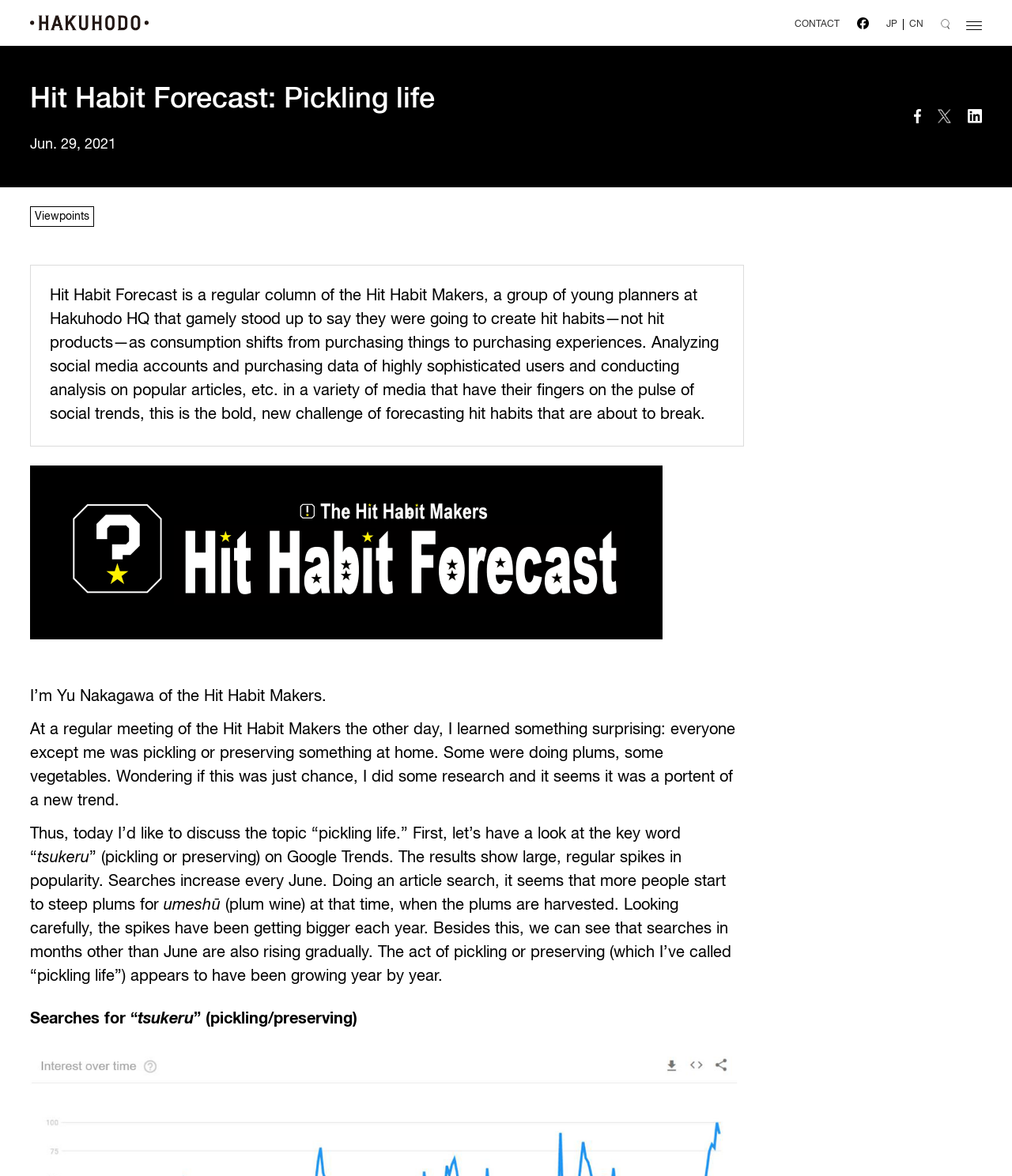With reference to the screenshot, provide a detailed response to the question below:
What is 'umeshū'?

According to the article, 'umeshū' is plum wine. This is mentioned in the context of people steeping plums for umeshū during a specific time of the year.